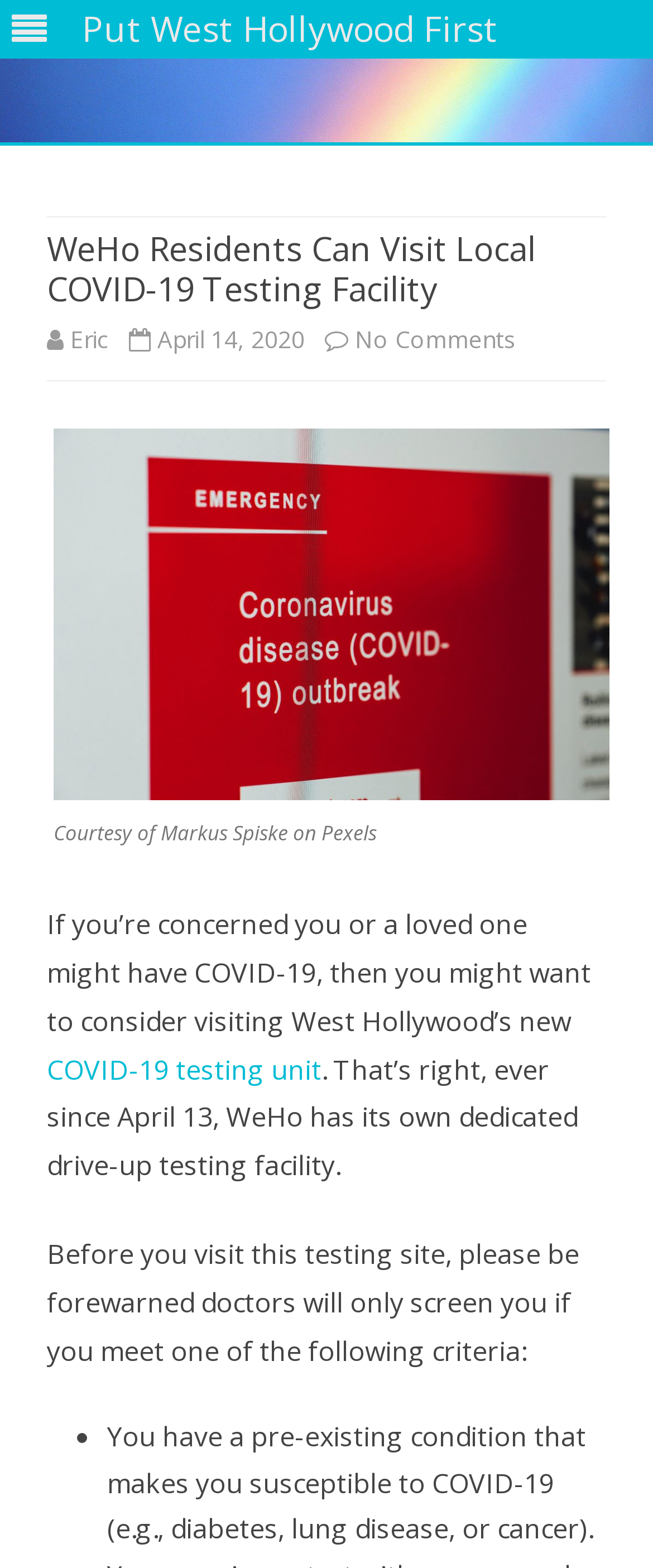Identify the bounding box coordinates for the UI element that matches this description: "Eric".

[0.108, 0.206, 0.167, 0.227]